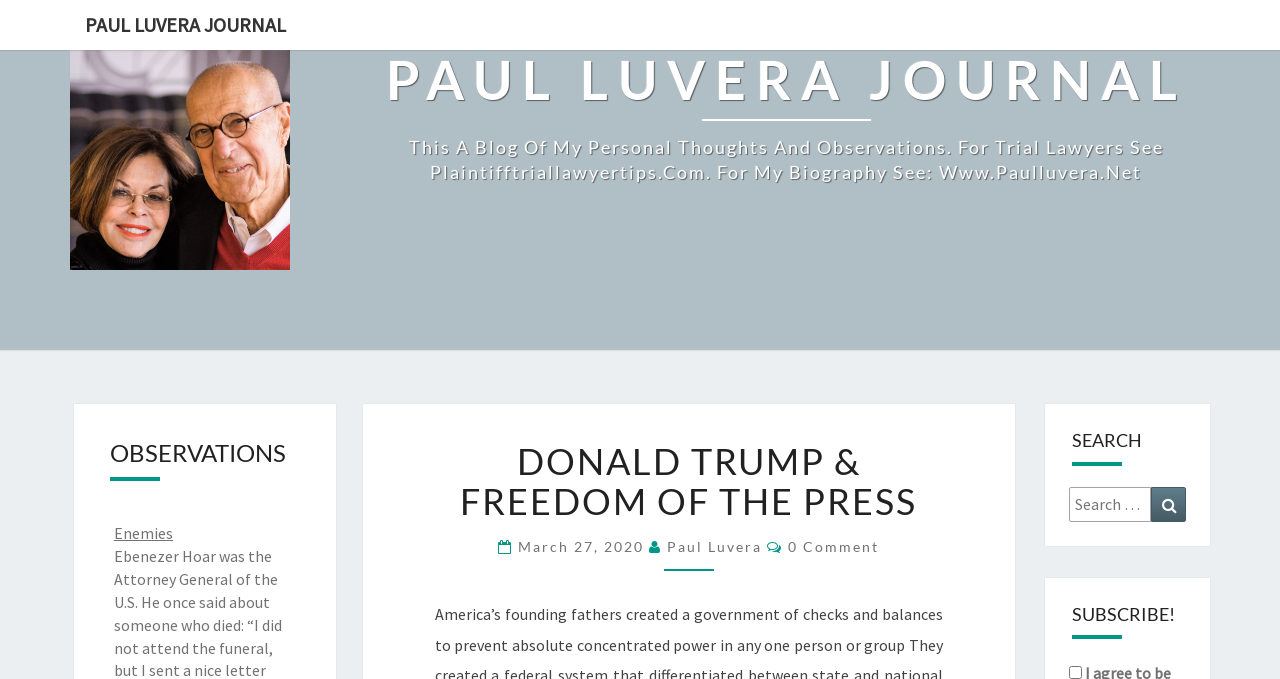Locate the bounding box coordinates of the element that should be clicked to fulfill the instruction: "subscribe to the journal".

[0.816, 0.851, 0.945, 0.92]